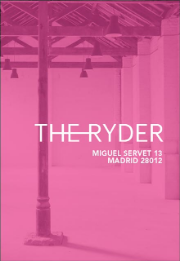Summarize the image with a detailed description that highlights all prominent details.

The image presents a vibrant pink background featuring the text "THE RYDER," centrally aligned and prominently displayed. Below the title, in smaller font size, are the details "MIGUEL SERVET 13" and "MADRID 28012," indicating the location of the gallery. The ambiance suggests a modern and contemporary art space, likely associated with exhibitions or events. The use of bright colors combined with minimalistic design elements reflects a dynamic and artistic approach, possibly aligning with the themes of creativity and innovation explored within the gallery.